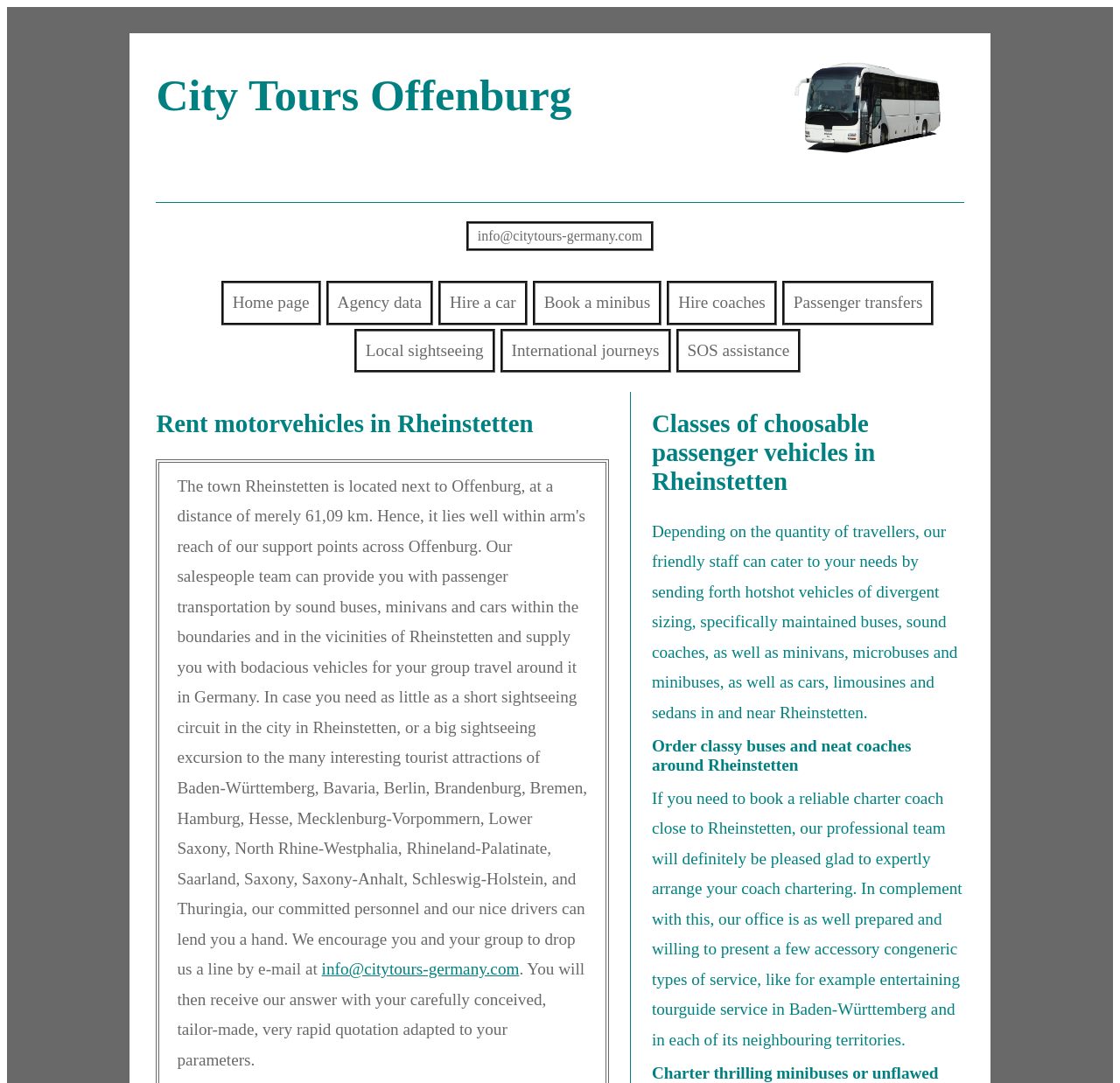Locate and provide the bounding box coordinates for the HTML element that matches this description: "Mastodon".

None